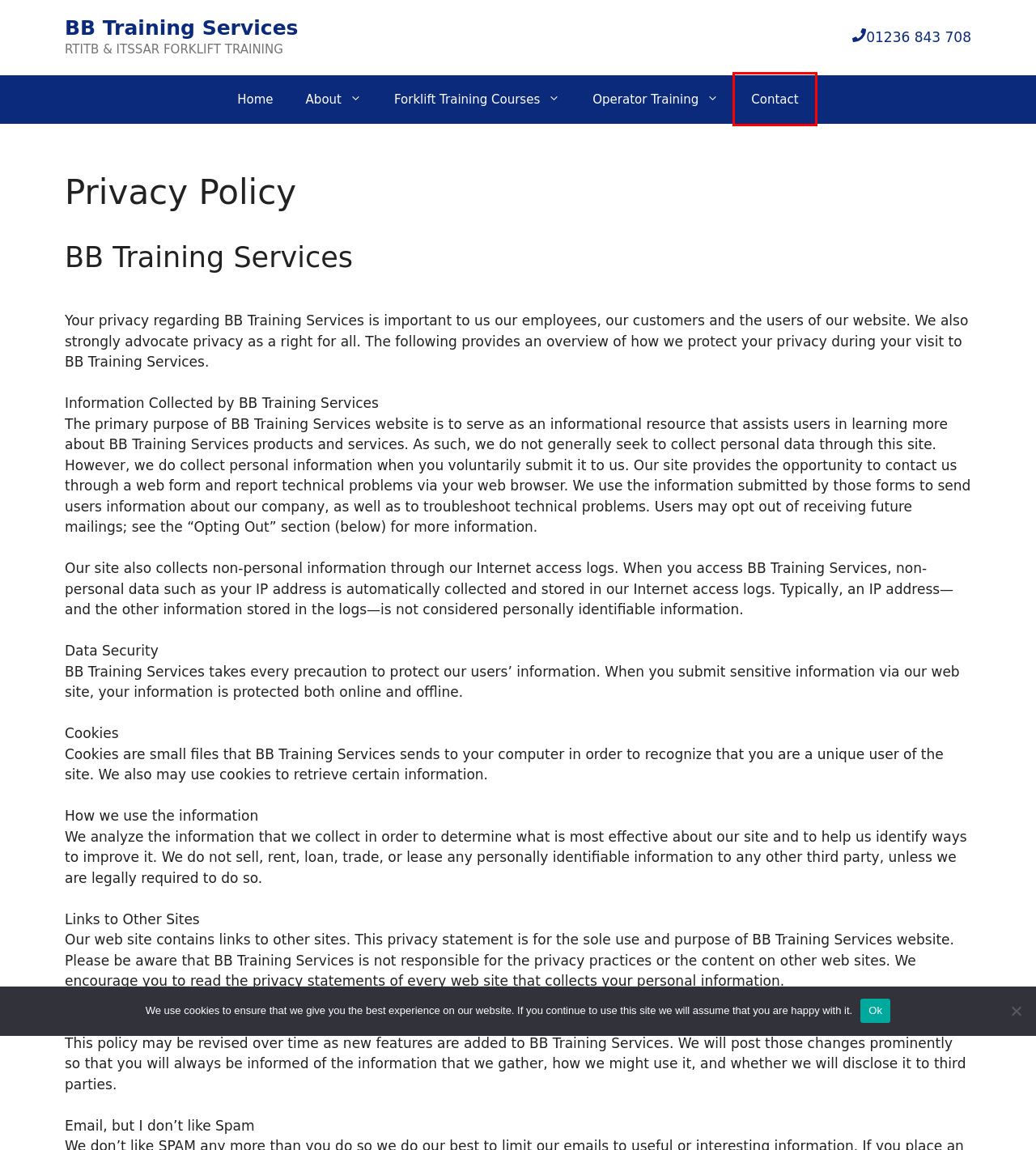You are provided with a screenshot of a webpage where a red rectangle bounding box surrounds an element. Choose the description that best matches the new webpage after clicking the element in the red bounding box. Here are the choices:
A. Tow Tractor Training Glasgow Edinburgh Scotland
B. Operator Training Glasgow Edinburgh Scotland
C. Contact Tel: 01236 843 708 - BB Training Services
D. Operator Safety Code - BB Training Services Scotland
E. ILA Scotland Funding - BB Training Services Scotland
F. Forklift Training Glasgow, Edinburgh BB Training Services Scotland
G. About - BB Training Services Glasgow Edinburgh Scotland
H. Welcome to North Lanarkshire Council | North Lanarkshire Council

C